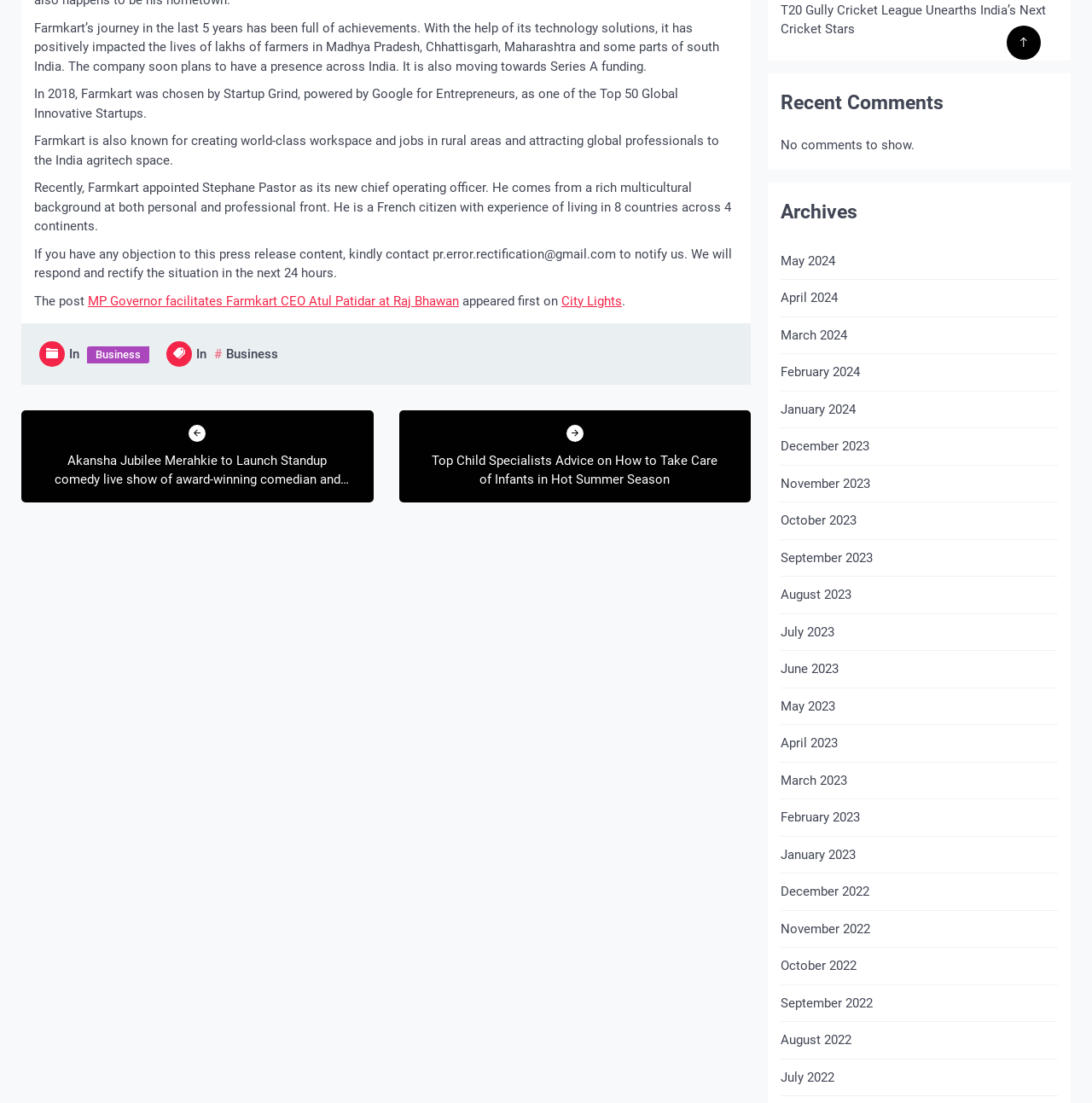From the webpage screenshot, predict the bounding box coordinates (top-left x, top-left y, bottom-right x, bottom-right y) for the UI element described here: Business

[0.08, 0.314, 0.137, 0.329]